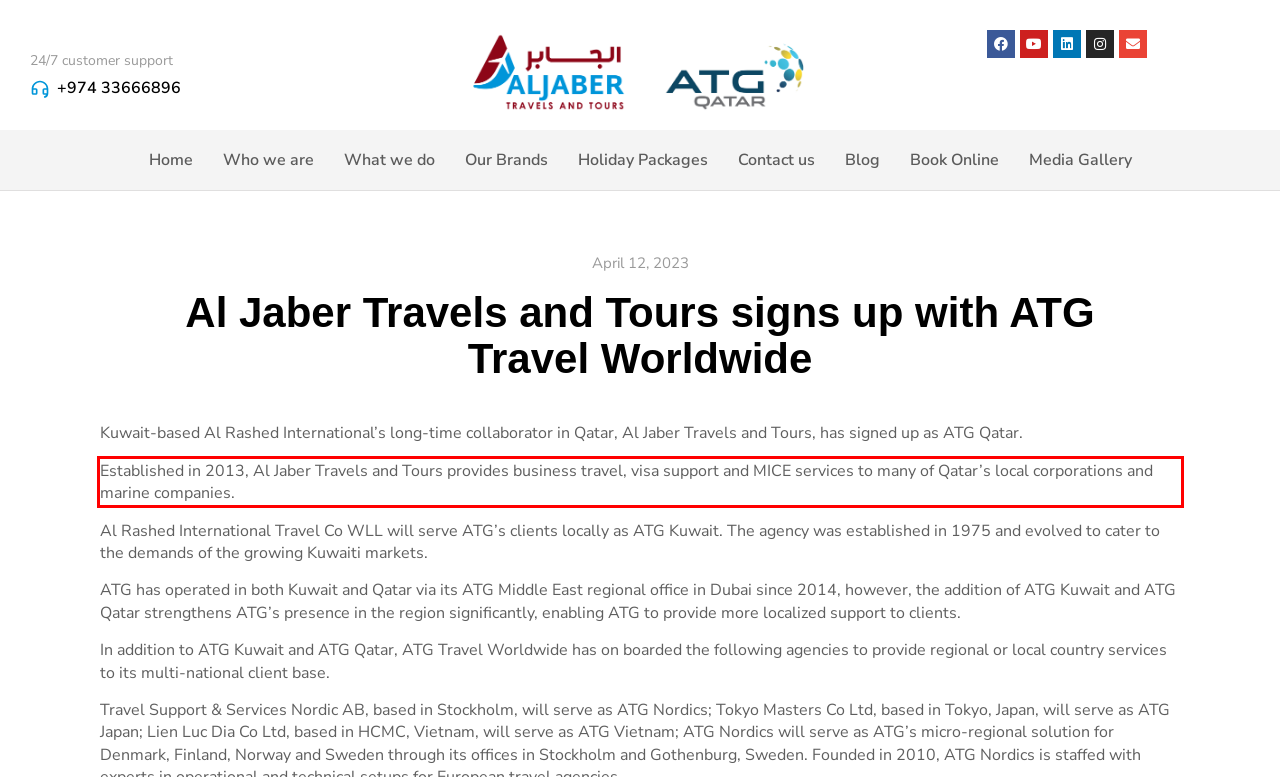Please examine the webpage screenshot containing a red bounding box and use OCR to recognize and output the text inside the red bounding box.

Established in 2013, Al Jaber Travels and Tours provides business travel, visa support and MICE services to many of Qatar’s local corporations and marine companies.